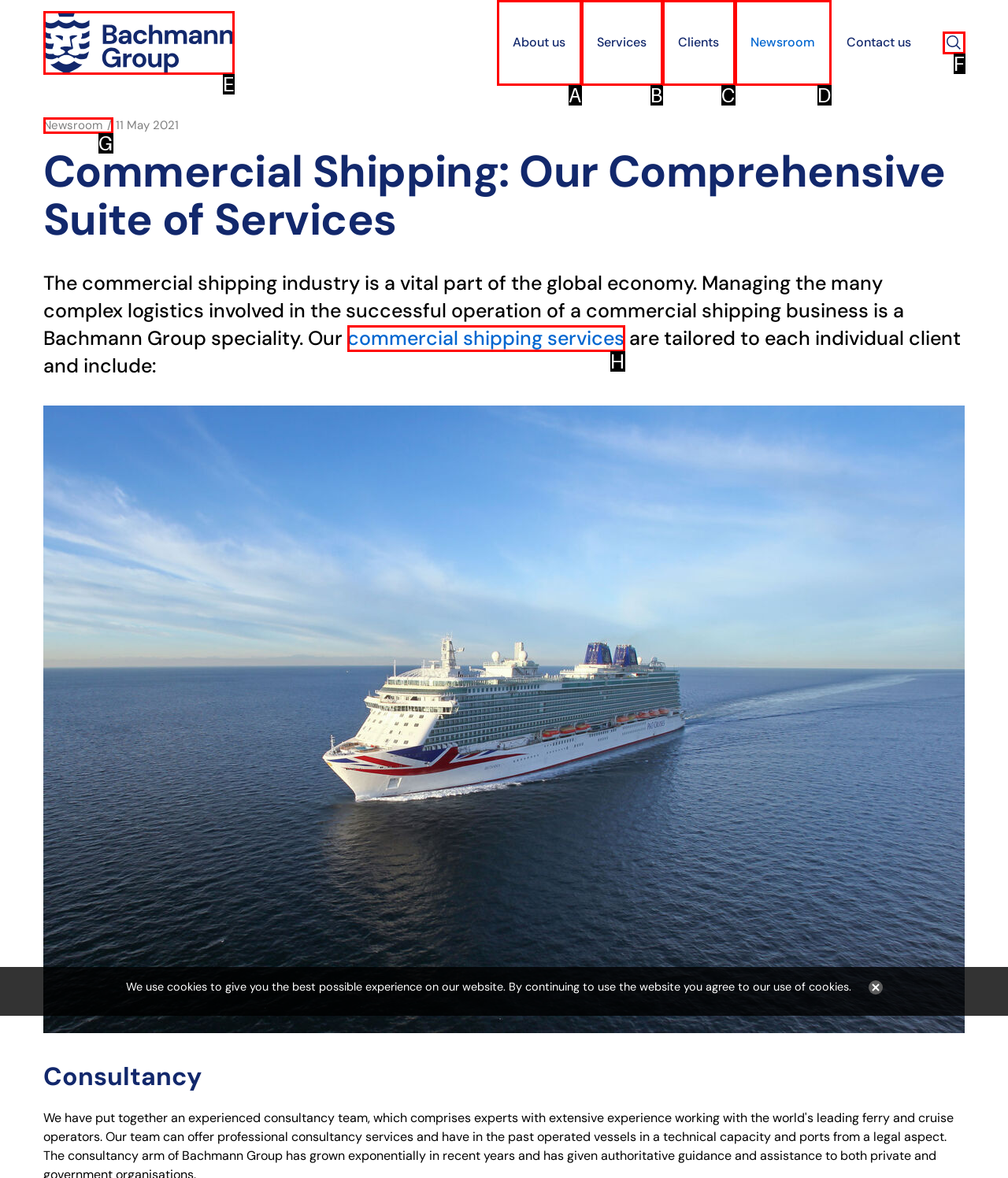Which lettered UI element aligns with this description: Search
Provide your answer using the letter from the available choices.

F